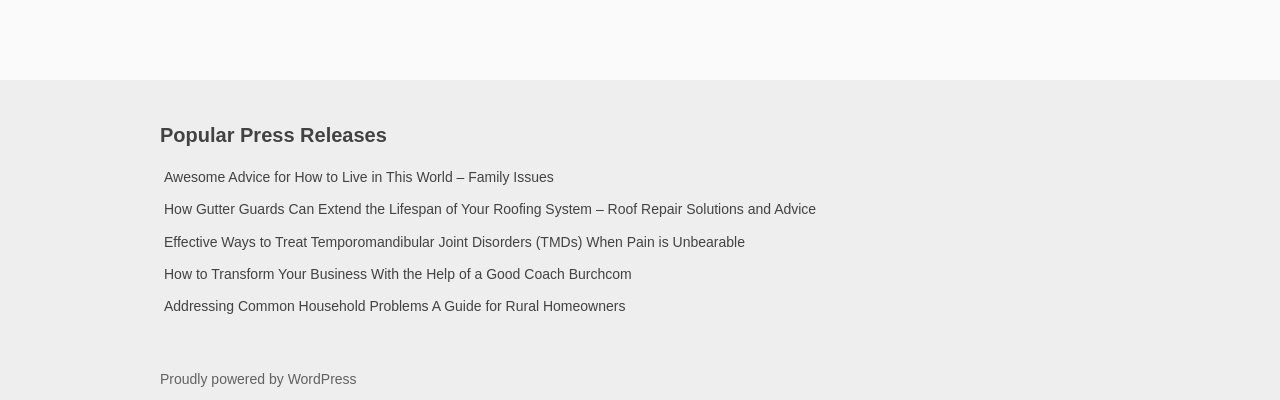How many words are in the title of the third press release?
Based on the image, respond with a single word or phrase.

13